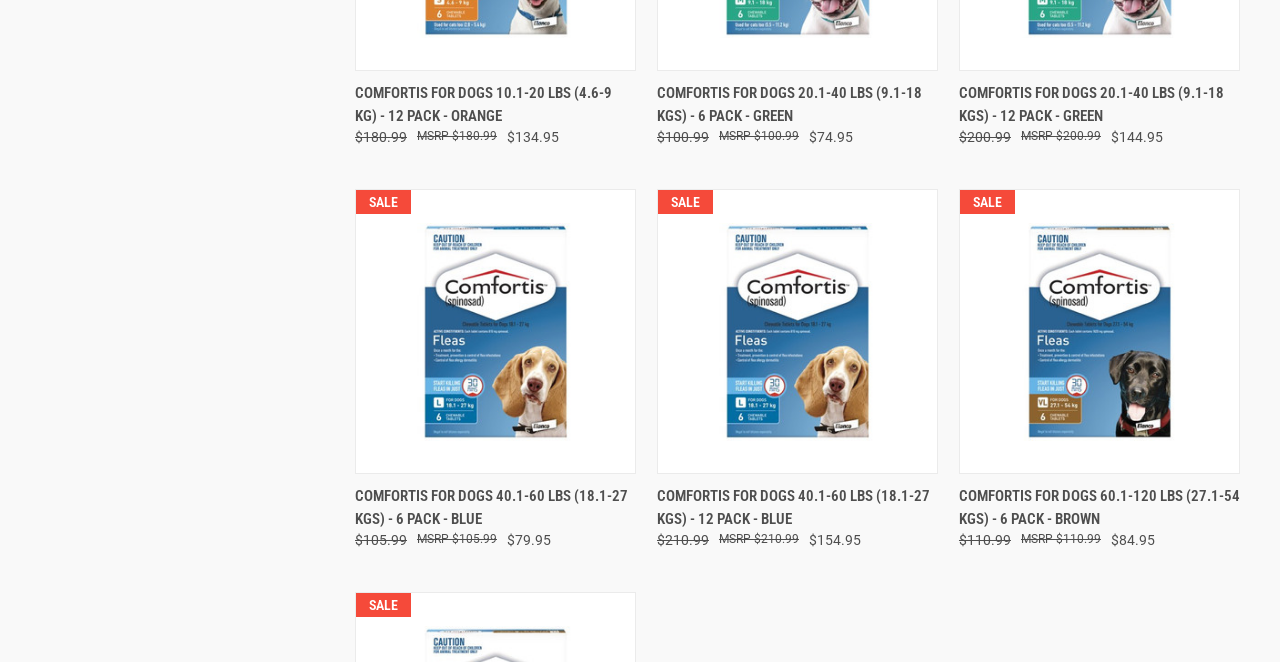Give a short answer using one word or phrase for the question:
What is the original price of Comfortis for Dogs 10.1-20 lbs?

$180.99